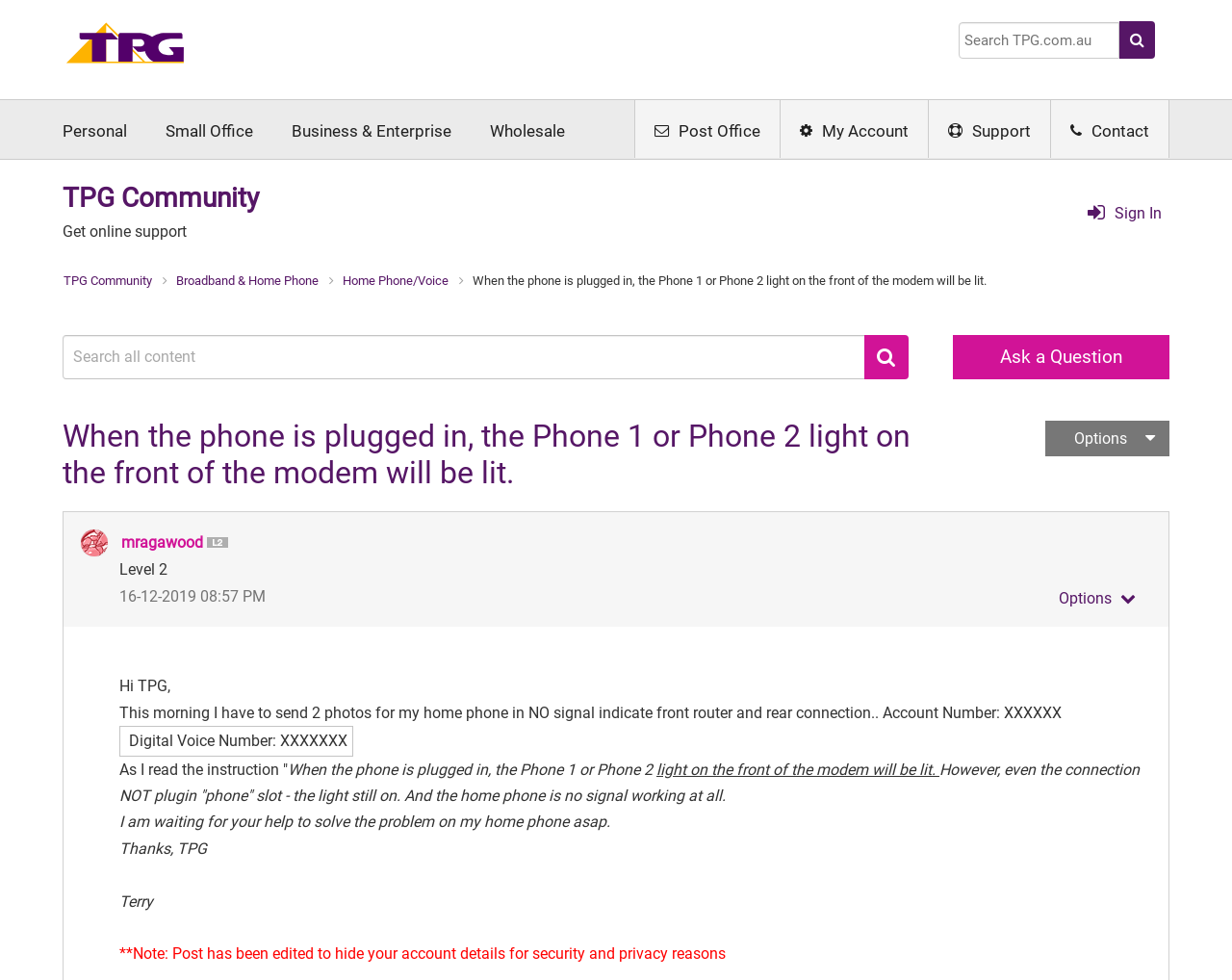Identify the bounding box coordinates of the clickable section necessary to follow the following instruction: "View profile of mragawood". The coordinates should be presented as four float numbers from 0 to 1, i.e., [left, top, right, bottom].

[0.098, 0.544, 0.165, 0.563]